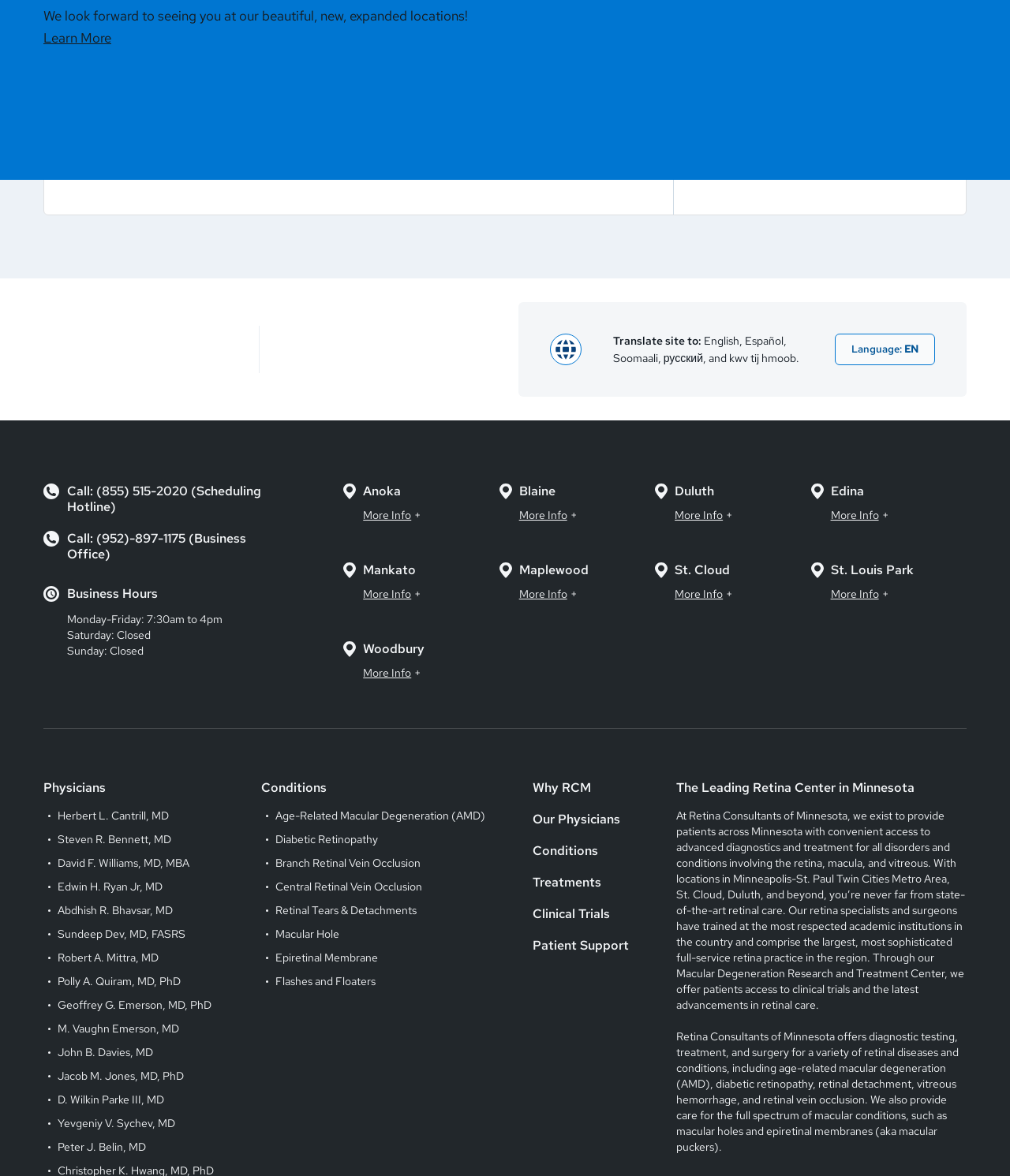Using the elements shown in the image, answer the question comprehensively: What is the business hour on Monday?

I found the business hour on Monday by looking at the StaticText element with the text 'Monday-Friday: 7:30am to 4pm'.